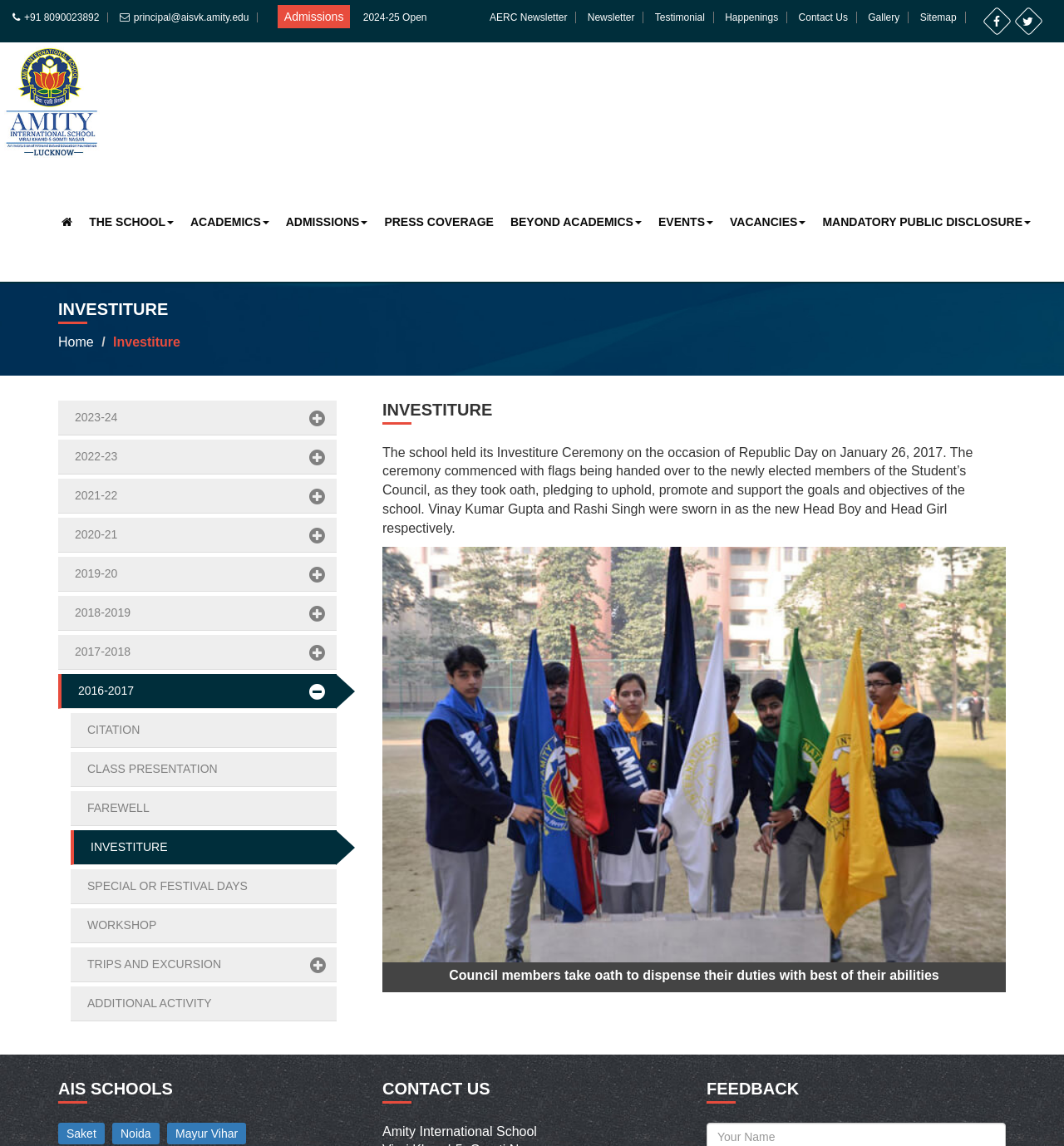Identify the coordinates of the bounding box for the element described below: "Trips and excursion". Return the coordinates as four float numbers between 0 and 1: [left, top, right, bottom].

[0.066, 0.826, 0.316, 0.857]